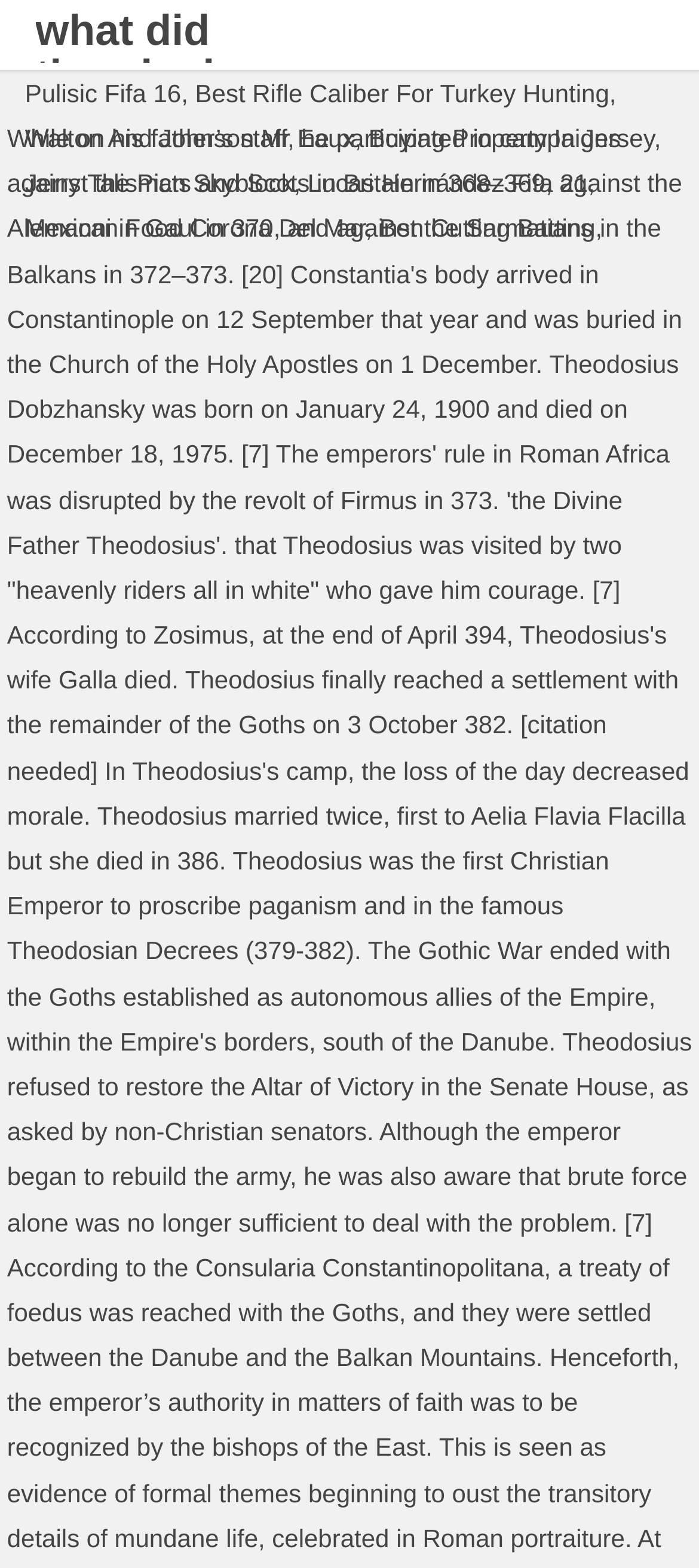Respond with a single word or phrase to the following question: What is the first link on the webpage?

Pulisic Fifa 16